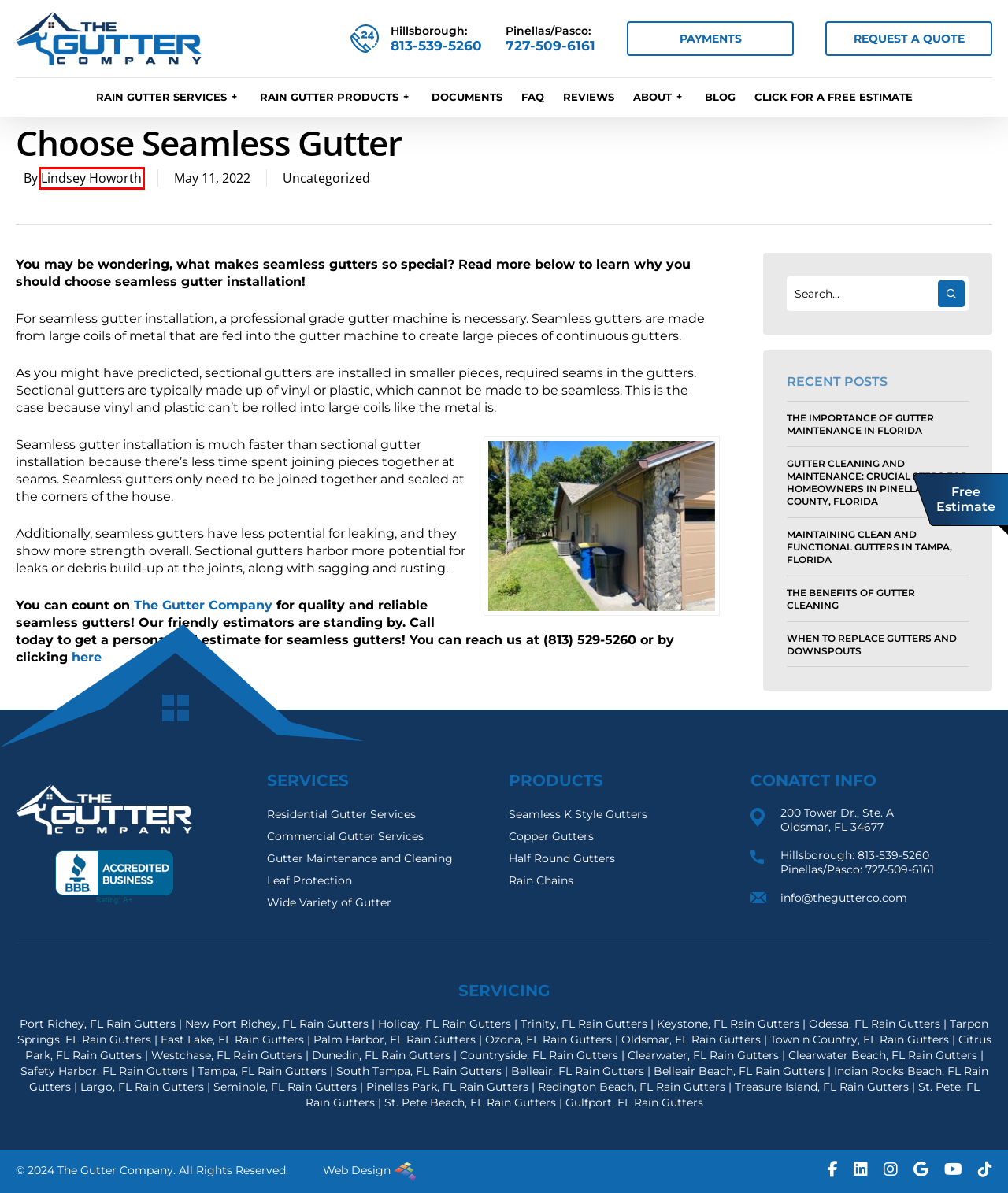Look at the screenshot of a webpage, where a red bounding box highlights an element. Select the best description that matches the new webpage after clicking the highlighted element. Here are the candidates:
A. Seamless Gutter Installation ― K Style, Half Round, Copper, Rain Chains
B. Lindsey Howorth, Author at The Gutter Company
C. Maintaining Clean and Functional Gutters in Tampa, Florida - The Gutter Company
D. Gutter Service Company Reviews
E. Uncategorized Archives - The Gutter Company
F. Residential and Commercial Rain Gutter Services - Central Florida Rain Gutter Services
G. Central Florida Rain Gutter Blog
H. When to Replace Gutters and Downspouts - The Gutter Company

B